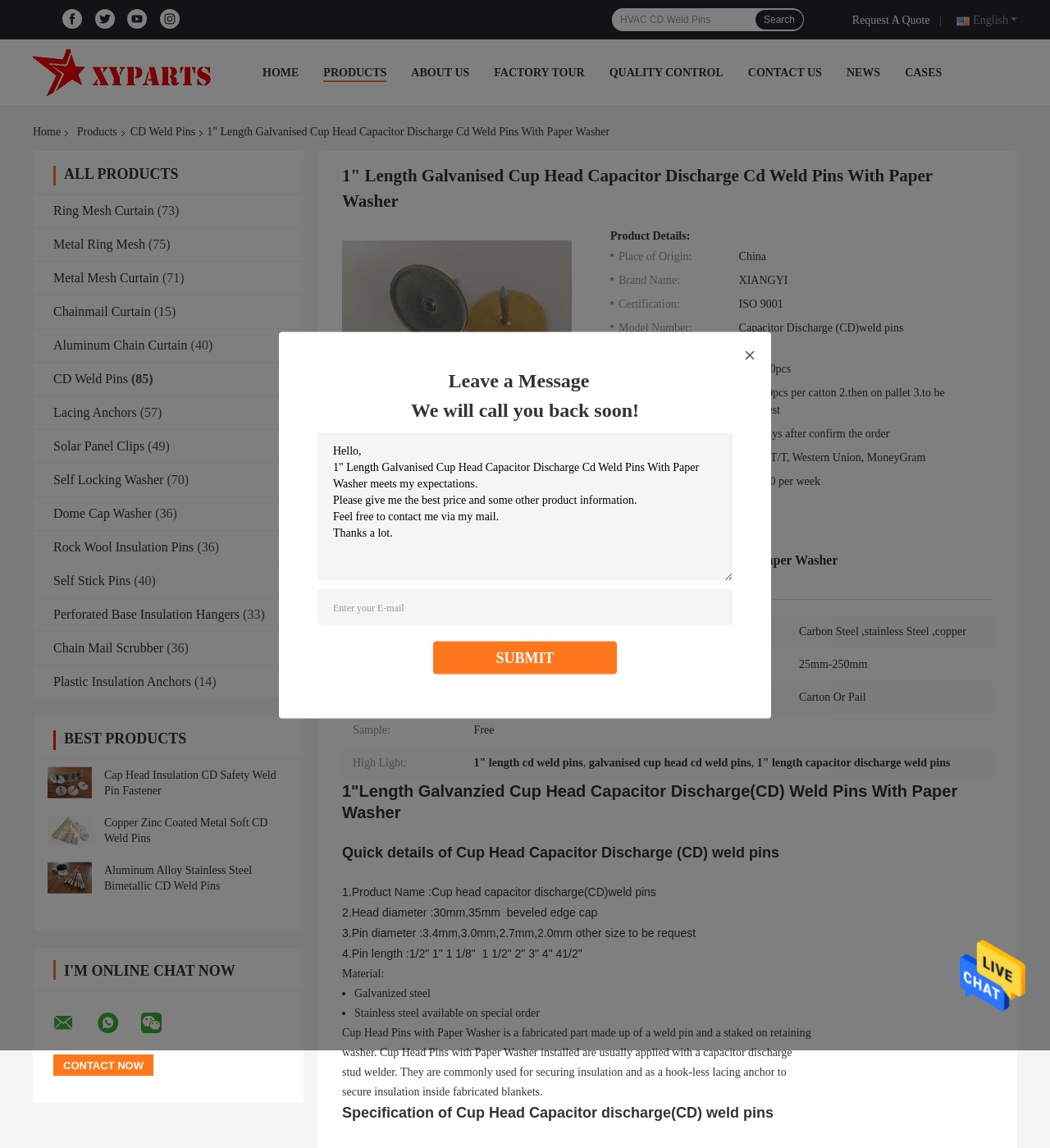Find the bounding box coordinates of the area that needs to be clicked in order to achieve the following instruction: "Search for 'HVAC CD Weld Pins'". The coordinates should be specified as four float numbers between 0 and 1, i.e., [left, top, right, bottom].

[0.72, 0.009, 0.765, 0.026]